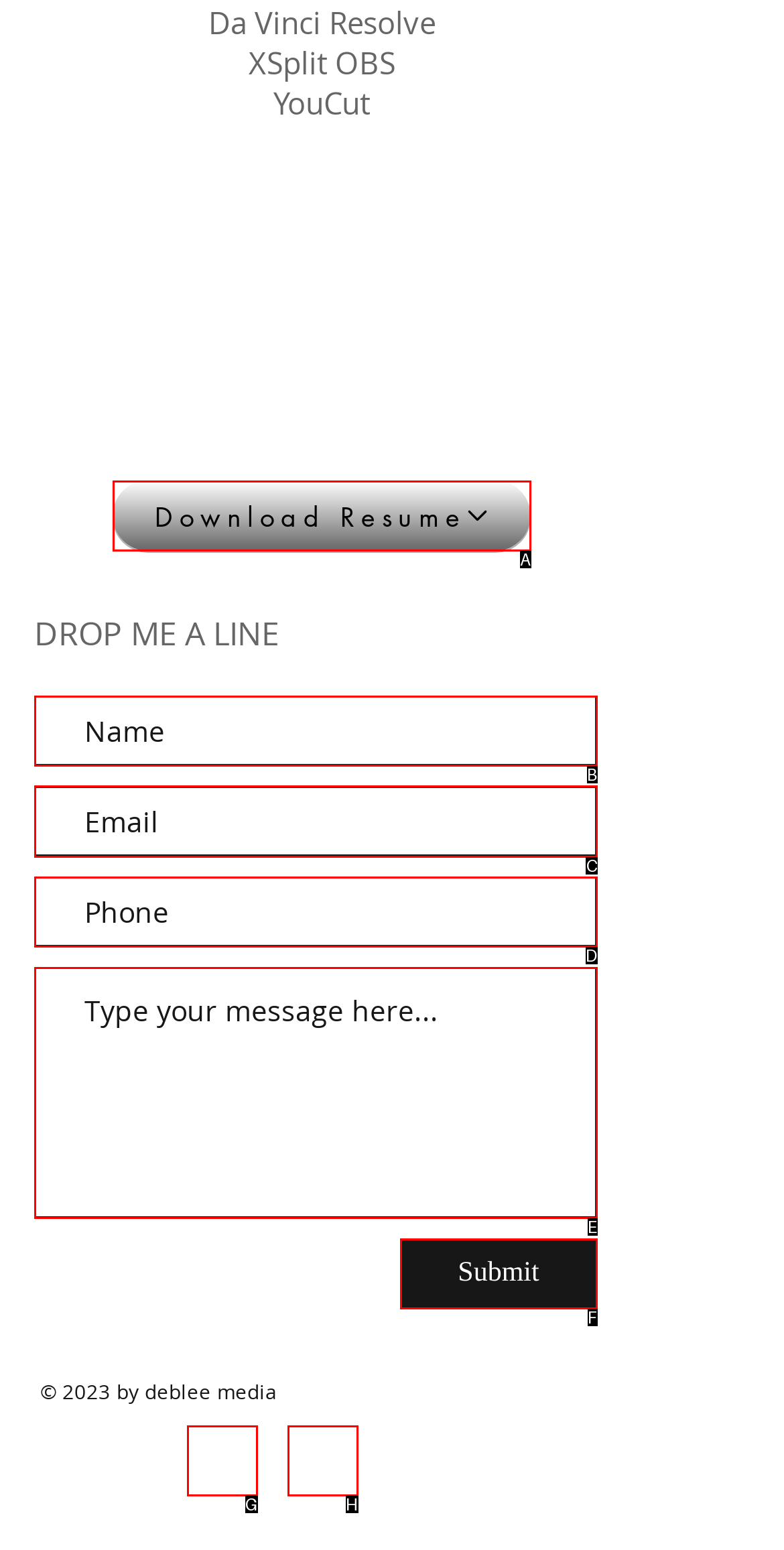To achieve the task: contact via email, which HTML element do you need to click?
Respond with the letter of the correct option from the given choices.

C